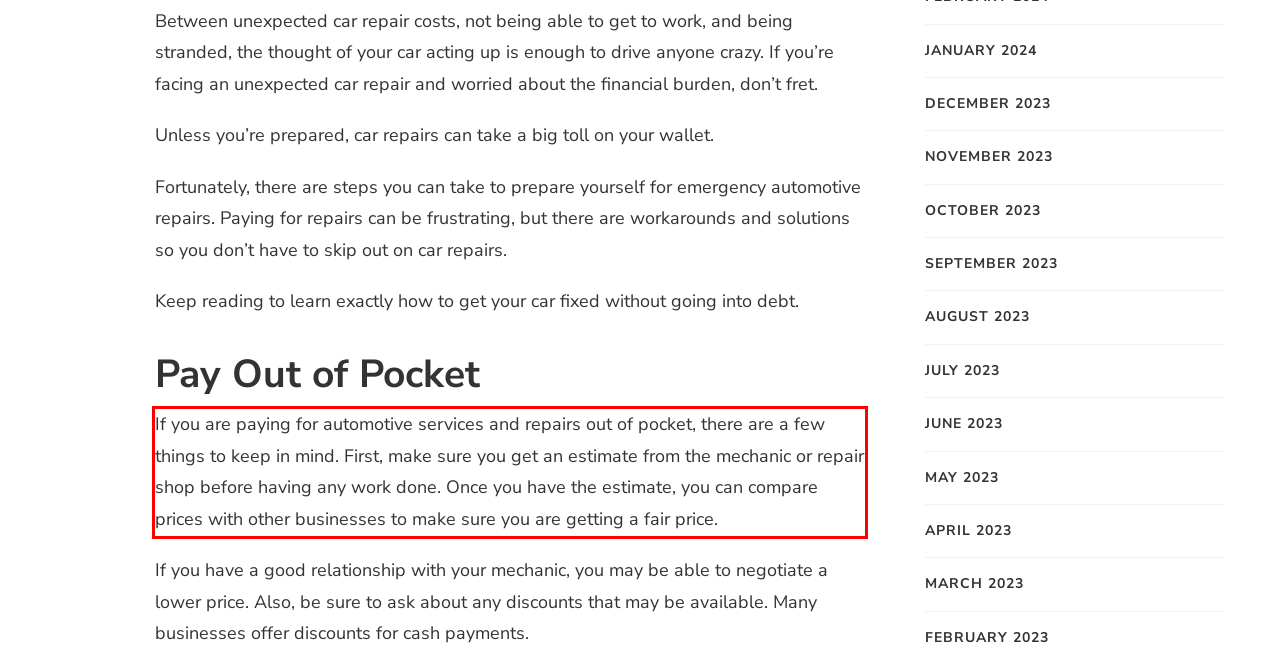You are presented with a webpage screenshot featuring a red bounding box. Perform OCR on the text inside the red bounding box and extract the content.

If you are paying for automotive services and repairs out of pocket, there are a few things to keep in mind. First, make sure you get an estimate from the mechanic or repair shop before having any work done. Once you have the estimate, you can compare prices with other businesses to make sure you are getting a fair price.